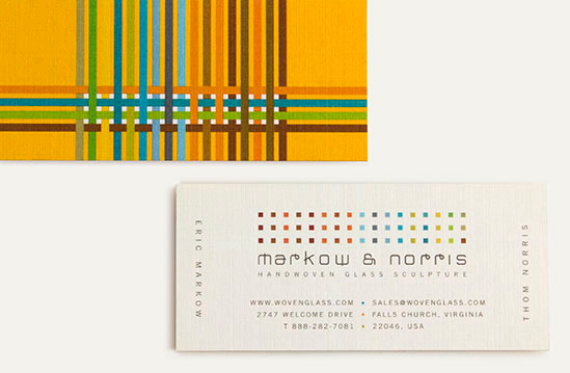What type of sculpture is mentioned on the business card?
From the image, respond using a single word or phrase.

Handwoven glass